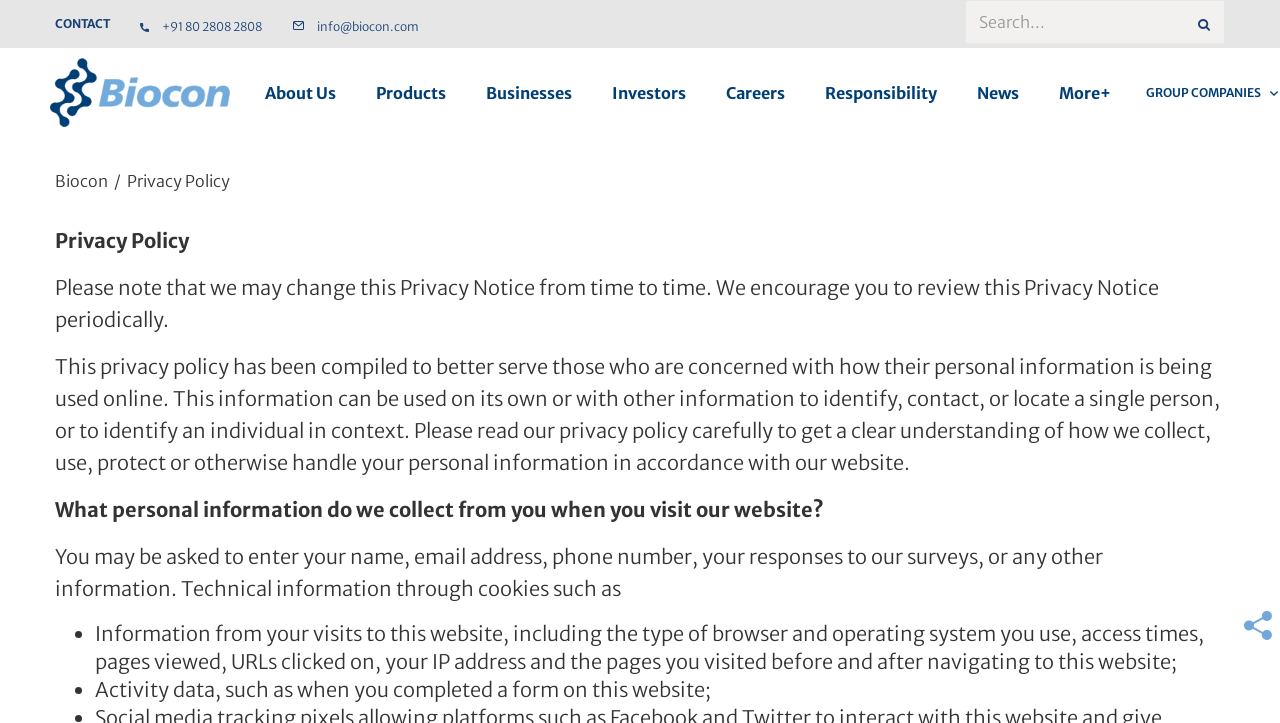What type of information is collected from website visitors?
Using the information presented in the image, please offer a detailed response to the question.

According to the webpage, personal information such as name, email address, and phone number may be collected, as well as technical information like browser type, operating system, and IP address.